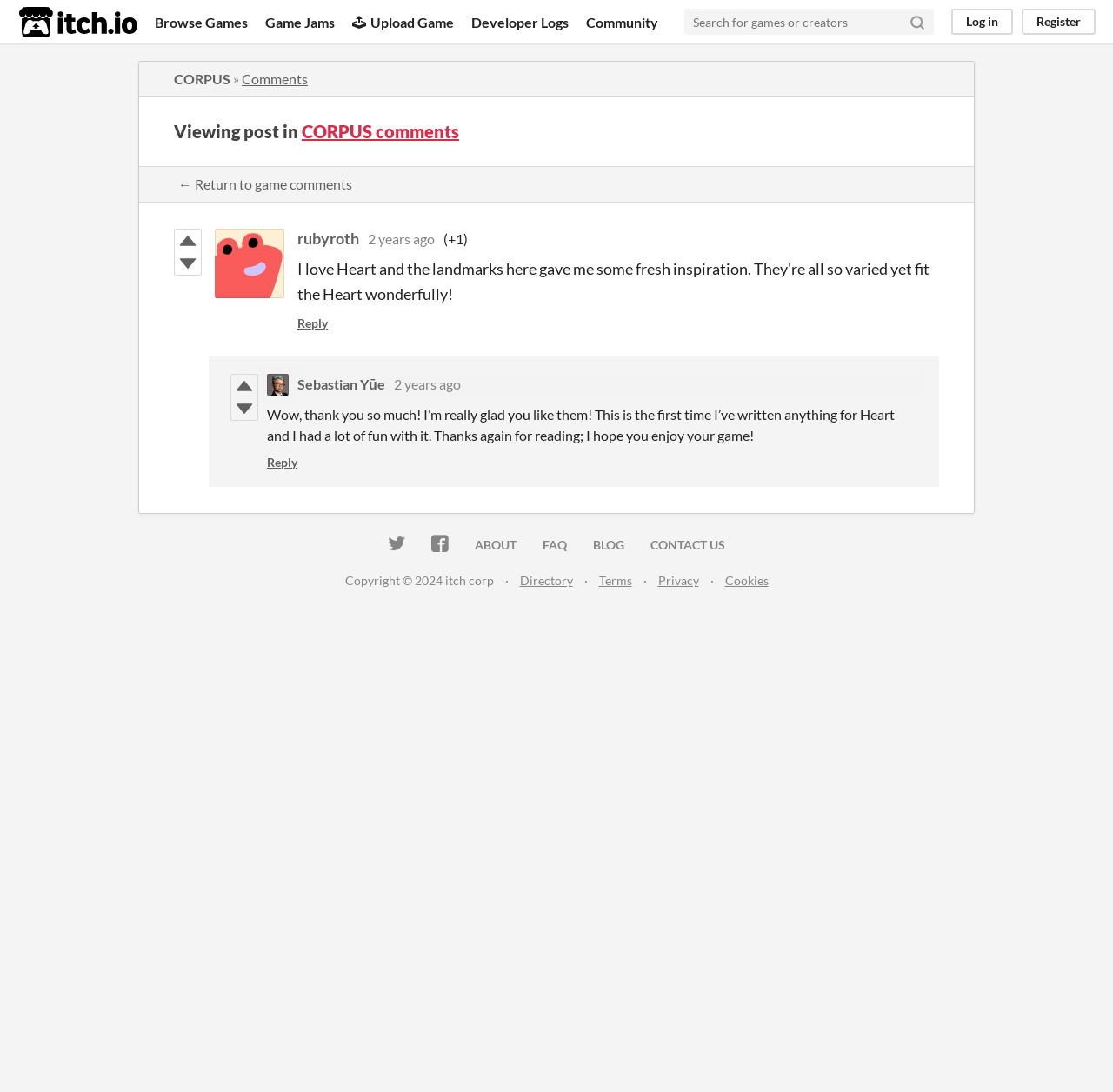What is the name of the game being discussed?
Please give a well-detailed answer to the question.

I inferred this answer by looking at the link 'CORPUS' with a bounding box of [0.156, 0.064, 0.207, 0.08] and the heading 'Viewing post in CORPUS comments' with a bounding box of [0.156, 0.111, 0.412, 0.13]. This suggests that the webpage is showing comments related to the game CORPUS.